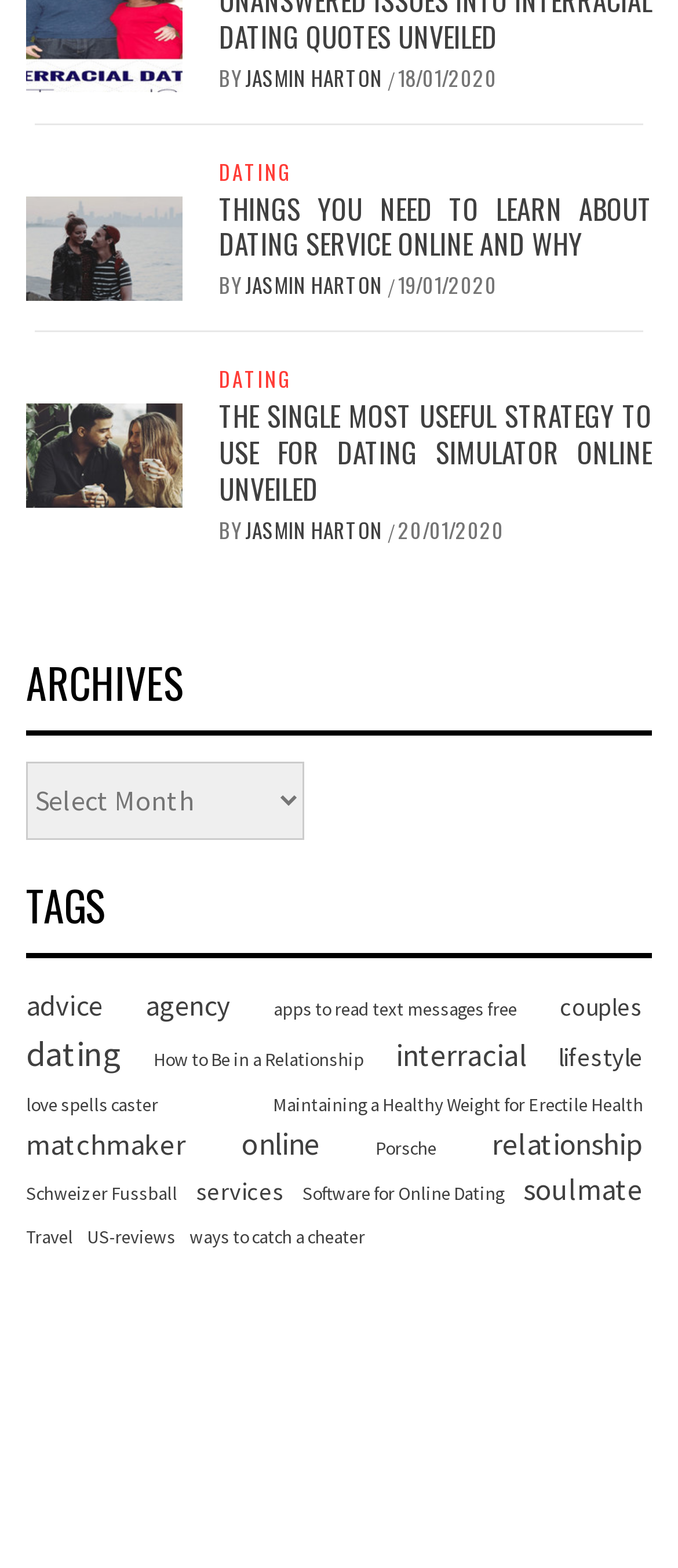Identify the coordinates of the bounding box for the element that must be clicked to accomplish the instruction: "Click on the 'DATING' link".

[0.323, 0.103, 0.443, 0.116]